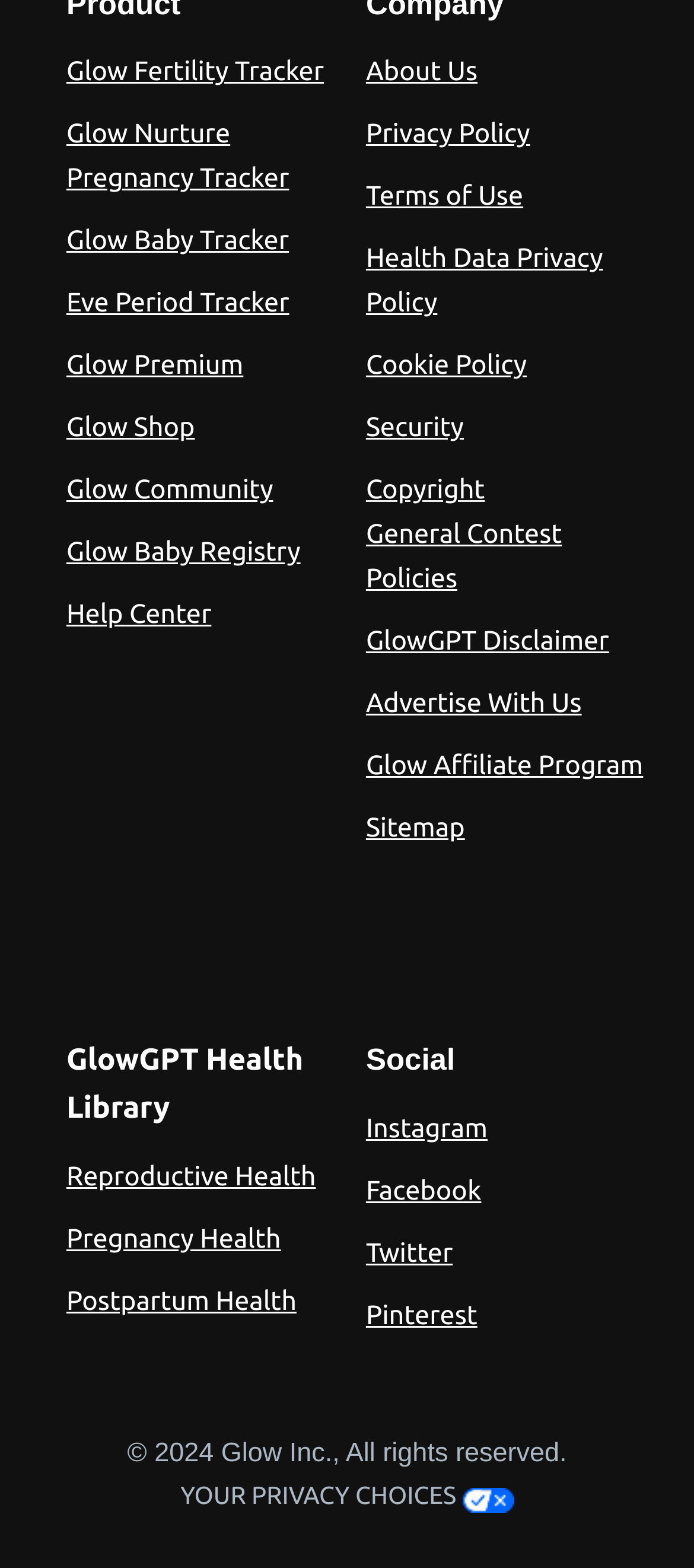Extract the bounding box coordinates for the HTML element that matches this description: "GlowGPT Health Library". The coordinates should be four float numbers between 0 and 1, i.e., [left, top, right, bottom].

[0.096, 0.665, 0.437, 0.718]